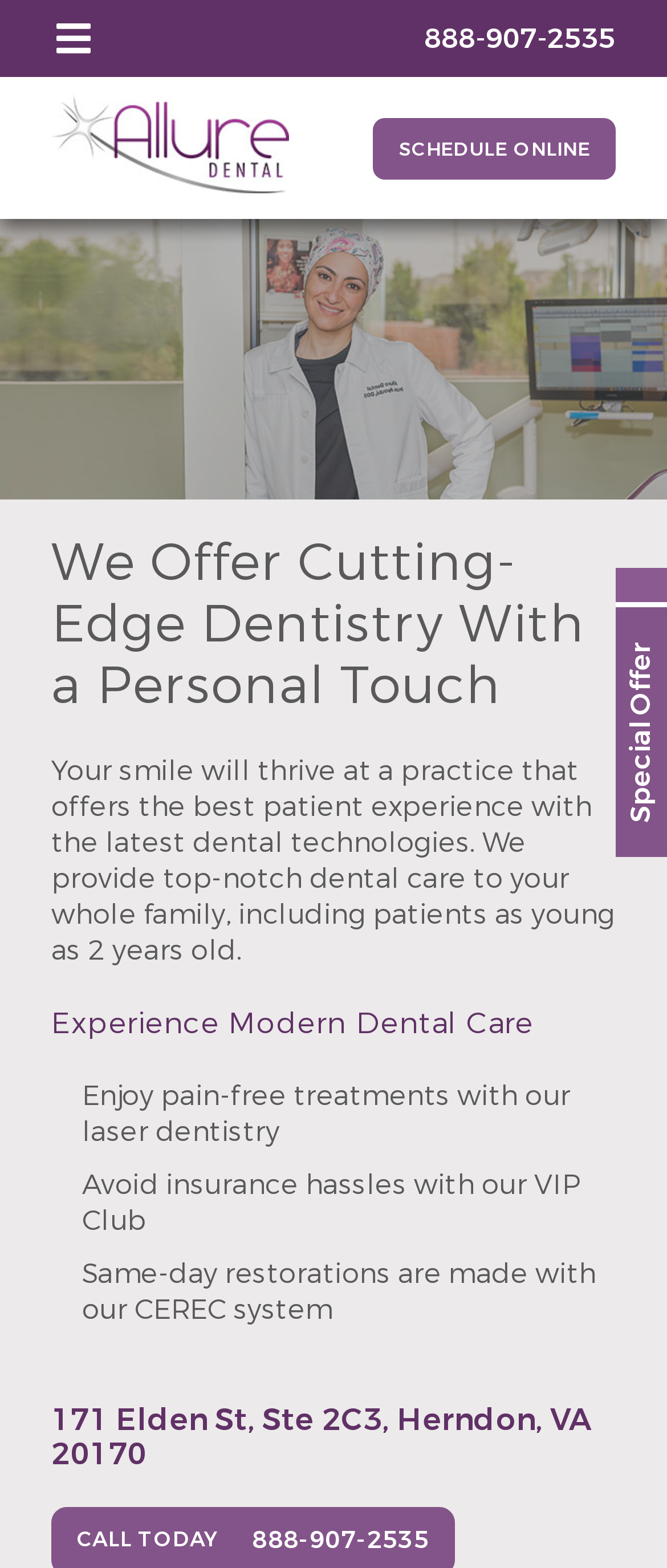Give a detailed explanation of the elements present on the webpage.

The webpage is about Allure Dental, a dentist in Herndon, VA. At the top, there is a logo image of Allure Dental, accompanied by a link to the dentist's name. Below this, there is a prominent call-to-action link to schedule an online appointment. 

To the right of the logo, there is a phone number link, 888-907-2535, allowing users to quickly make a call for an appointment. 

The main content of the webpage is divided into sections. The first section has a heading that reads "We Offer Cutting-Edge Dentistry With a Personal Touch". Below this, there is a paragraph describing the practice's focus on providing top-notch dental care to patients of all ages. 

The next section highlights the benefits of the practice, including pain-free treatments with laser dentistry, hassle-free insurance with their VIP Club, and same-day restorations with their CEREC system. 

At the bottom of the page, there is a section with the practice's address, 171 Elden St, Ste 2C3, Herndon, VA 20170, which is also a clickable link. 

On the right side of the page, there is a special offer section with a heading that reads "Special Offer", but the details of the offer are not specified.